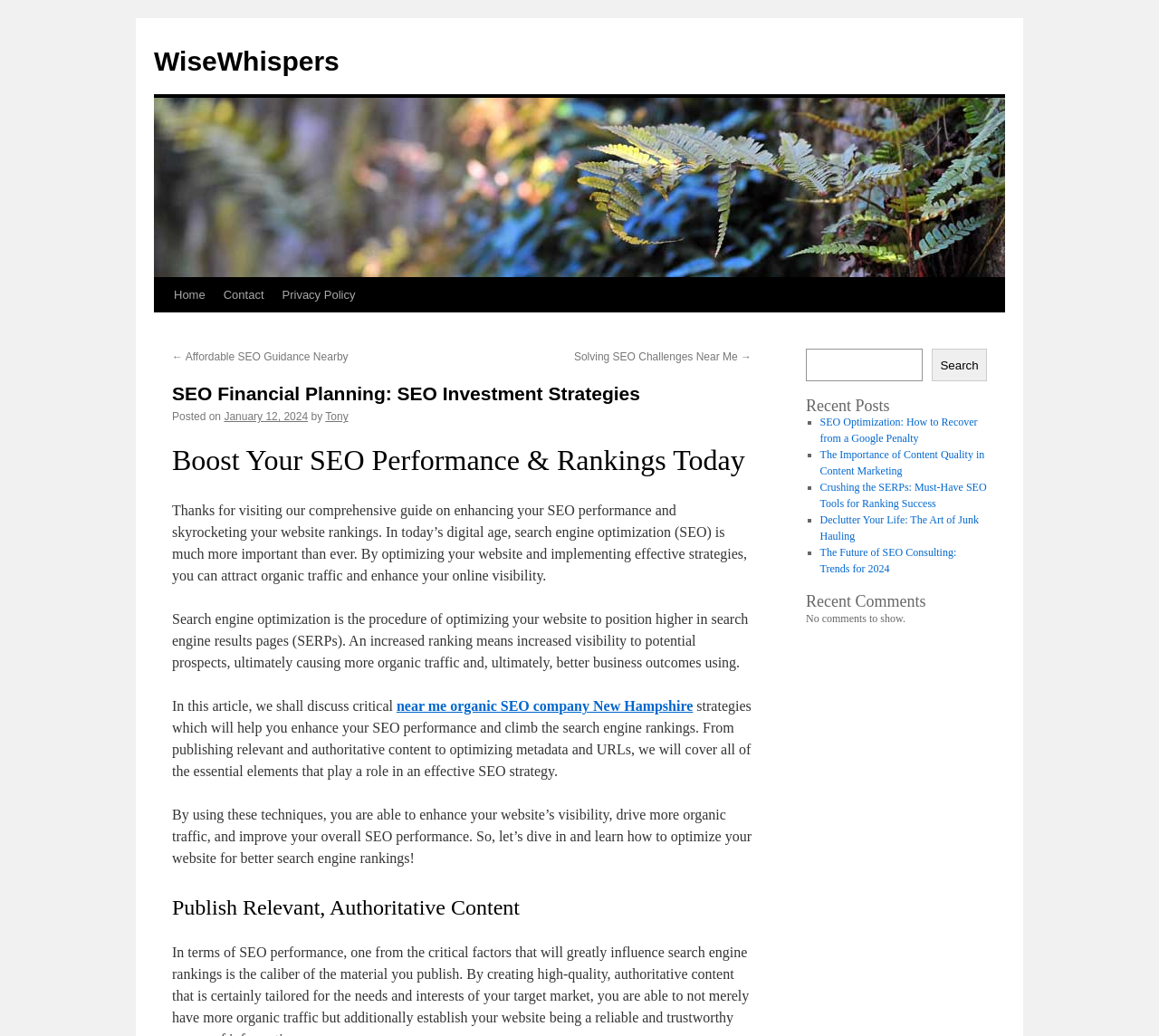What is the topic of the main article?
Refer to the image and provide a thorough answer to the question.

I determined the topic of the main article by reading the heading 'SEO Financial Planning: SEO Investment Strategies' which is located near the top of the webpage.